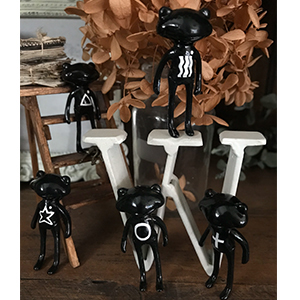Offer a detailed caption for the image presented.

The image features a whimsical display of six small, black bear-shaped figurines, each adorned with unique motif designs. Standing atop a decorative wooden letter "V", three bears are positioned strategically; one balanced on the middle of the letter, while two others lean cheerfully against it. Below, three more bear figurines are lined up, each showcasing distinct patterns on their torsos: one sports a star, another a triangle, and the last one displays a circle. The backdrop consists of soft, dried flowers adding a rustic charm to the scene, which is set against a wooden surface. This captivating arrangement not only highlights the playful artistry of the figurines but also creates a warm, inviting atmosphere.